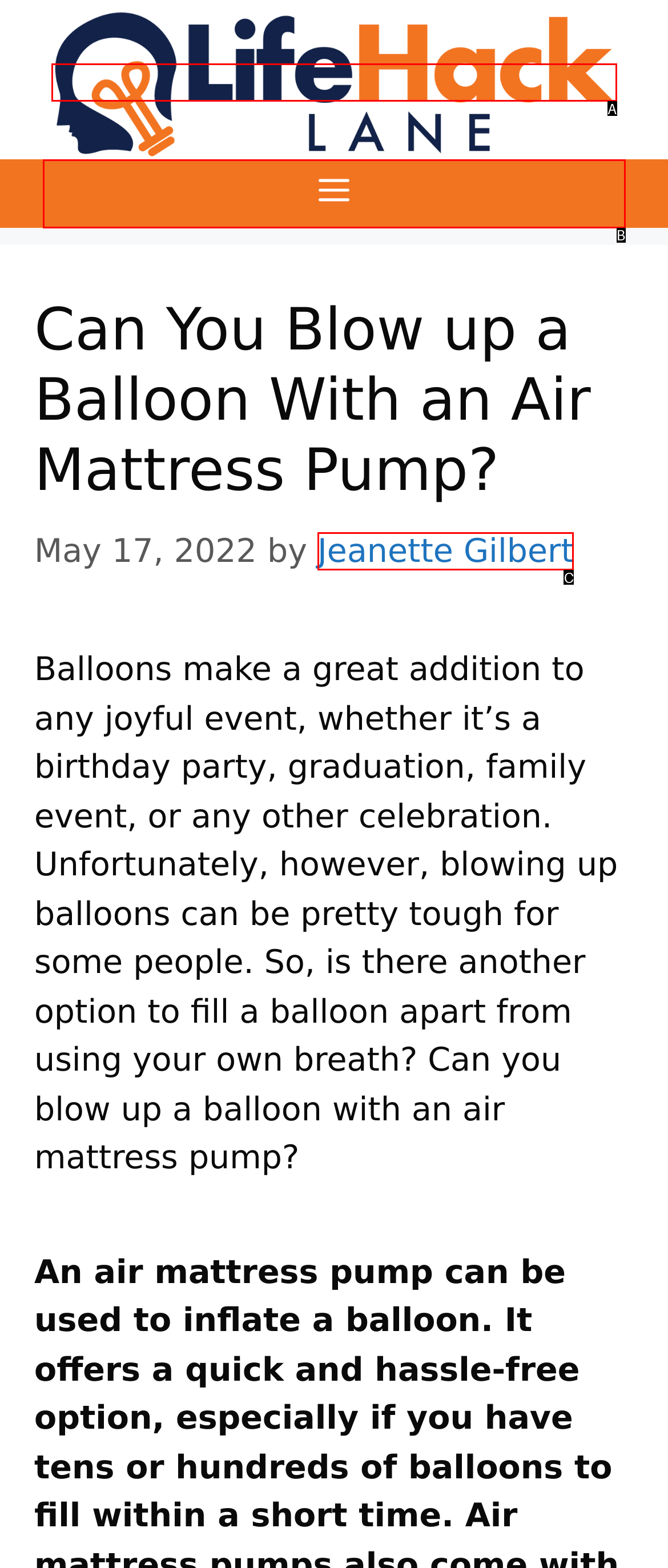Identify the letter of the UI element that fits the description: English
Respond with the letter of the option directly.

None